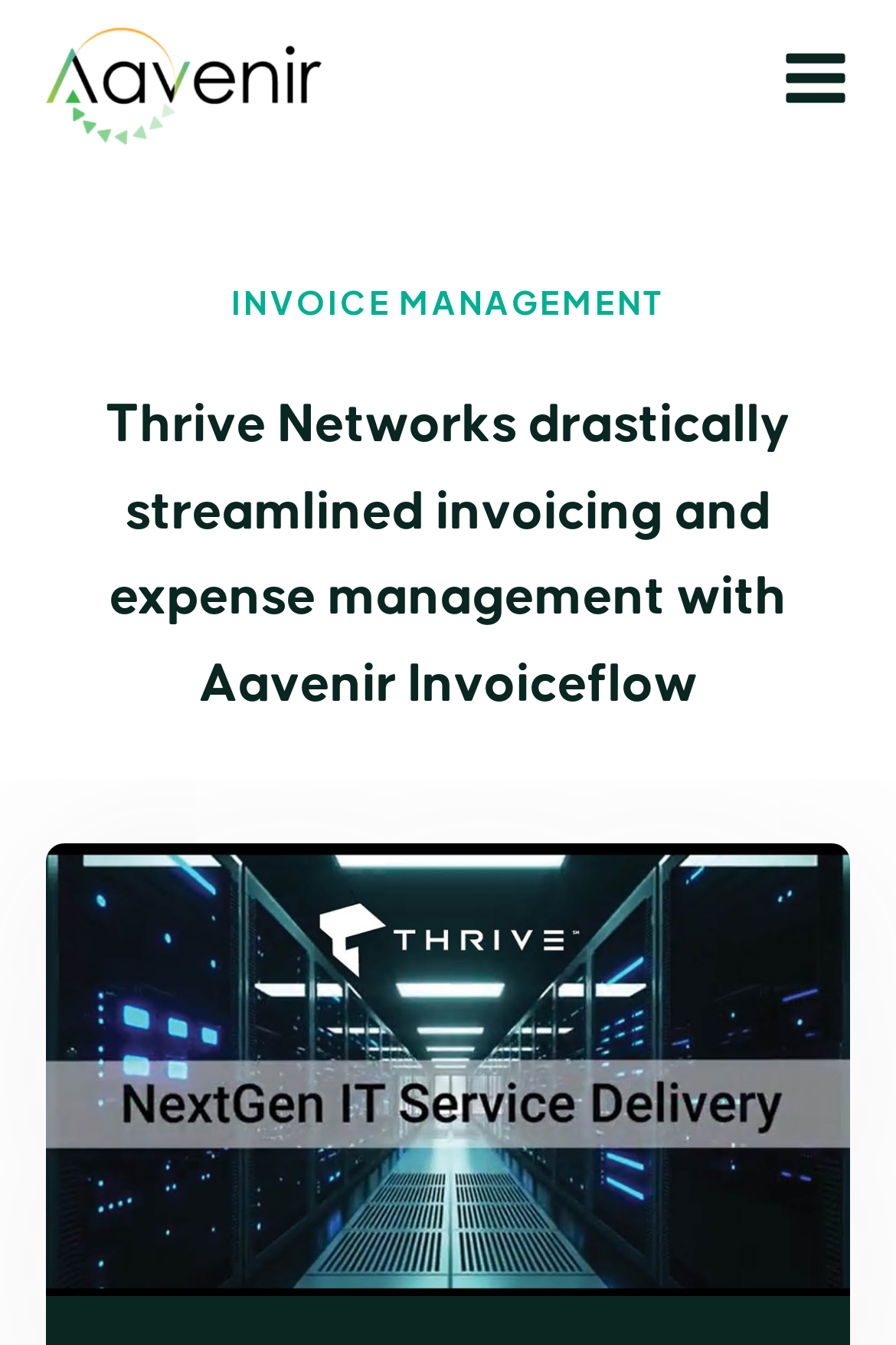What is the category of 'RFX Creation & Publishing'?
Use the image to give a comprehensive and detailed response to the question.

Based on the webpage structure, 'RFX Creation & Publishing' is a subcategory under 'Sourcing Management', which is a solution offered by Aavenir.